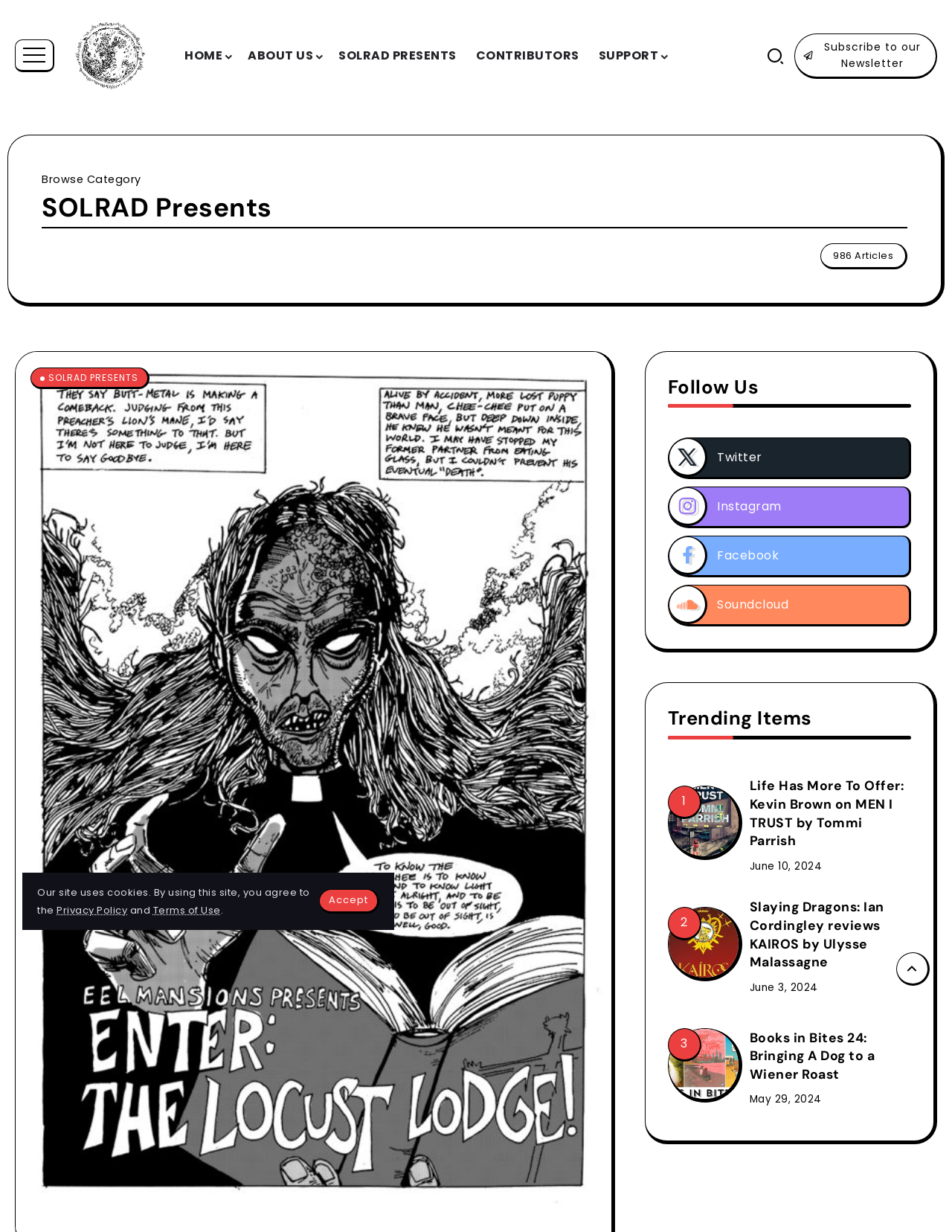Show the bounding box coordinates for the element that needs to be clicked to execute the following instruction: "Click on the HOME link". Provide the coordinates in the form of four float numbers between 0 and 1, i.e., [left, top, right, bottom].

None